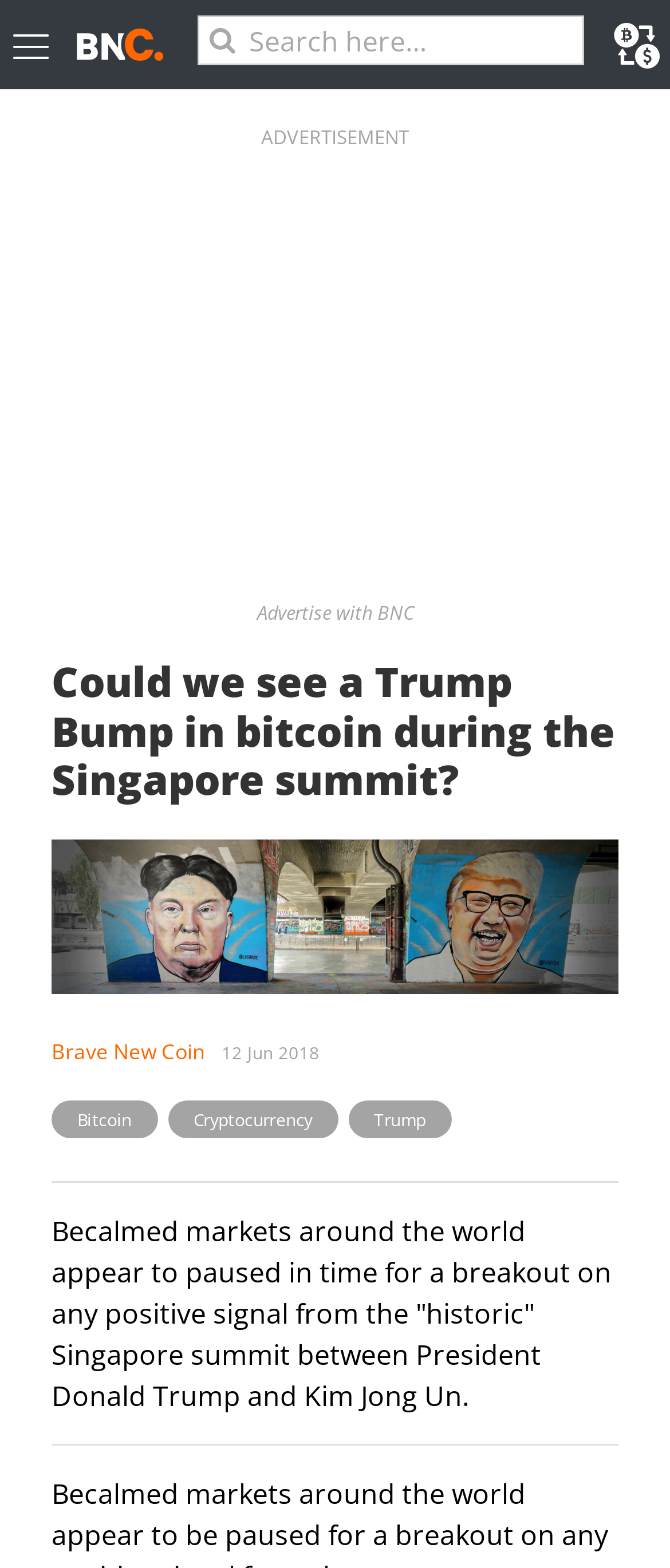Provide a comprehensive description of the webpage.

The webpage appears to be an article from Brave New Coin, a cryptocurrency news website. At the top left, there is a link to the website's homepage, accompanied by a small logo image. Next to it, there is a search bar with a search button and a magnifying glass icon. 

On the top right, there is a currency converter image. Below it, there is an advertisement section with a heading "ADVERTISEMENT" and a link to "Advertise with BNC". 

The main article section starts with a heading "Could we see a Trump Bump in bitcoin during the Singapore summit?" followed by a large image. Below the image, there are links to related topics, including "Brave New Coin", "Bitcoin", "Cryptocurrency", and "Trump", separated by commas. 

The article's main content is a paragraph of text that discusses the current state of the markets and the potential impact of the Singapore summit between President Donald Trump and Kim Jong Un. The text is positioned at the bottom left of the page, taking up most of the width.